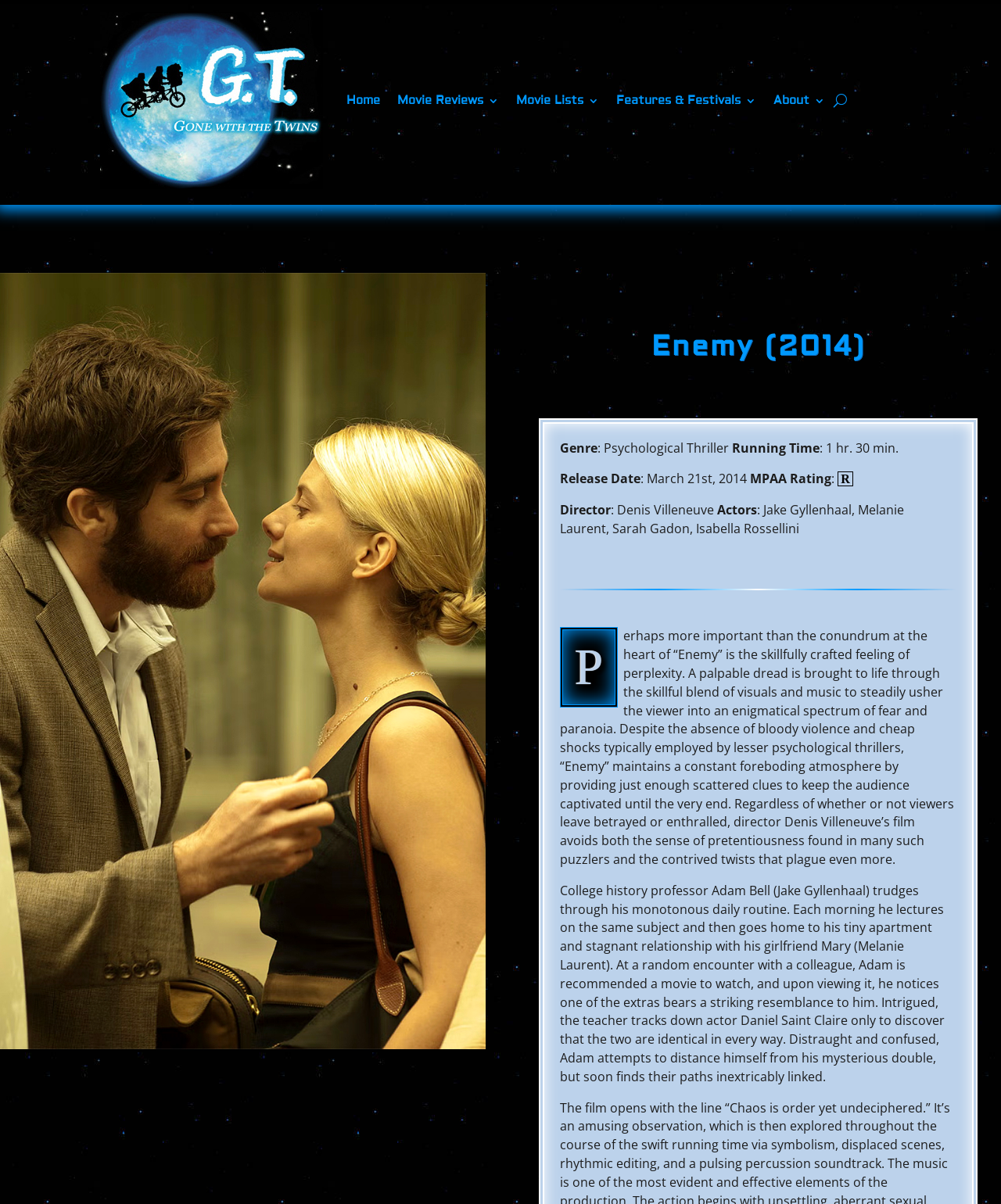Please provide the bounding box coordinates for the element that needs to be clicked to perform the instruction: "Click the 'About' link". The coordinates must consist of four float numbers between 0 and 1, formatted as [left, top, right, bottom].

[0.773, 0.01, 0.824, 0.157]